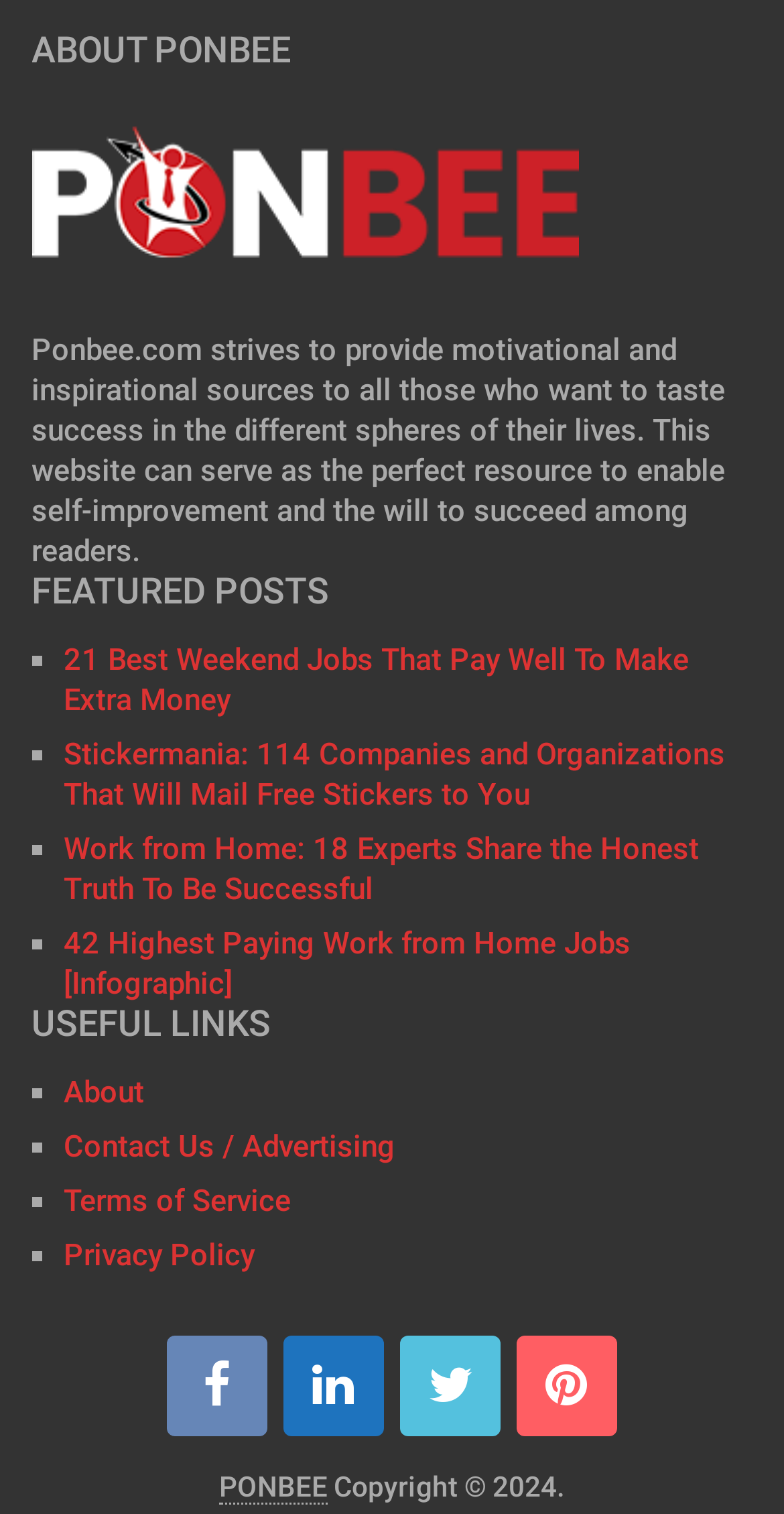What is the purpose of Ponbee.com?
Using the information from the image, answer the question thoroughly.

According to the StaticText element, Ponbee.com strives to provide motivational and inspirational sources to all those who want to taste success in the different spheres of their lives, which implies that the purpose of the website is to enable self-improvement and the will to succeed among readers.